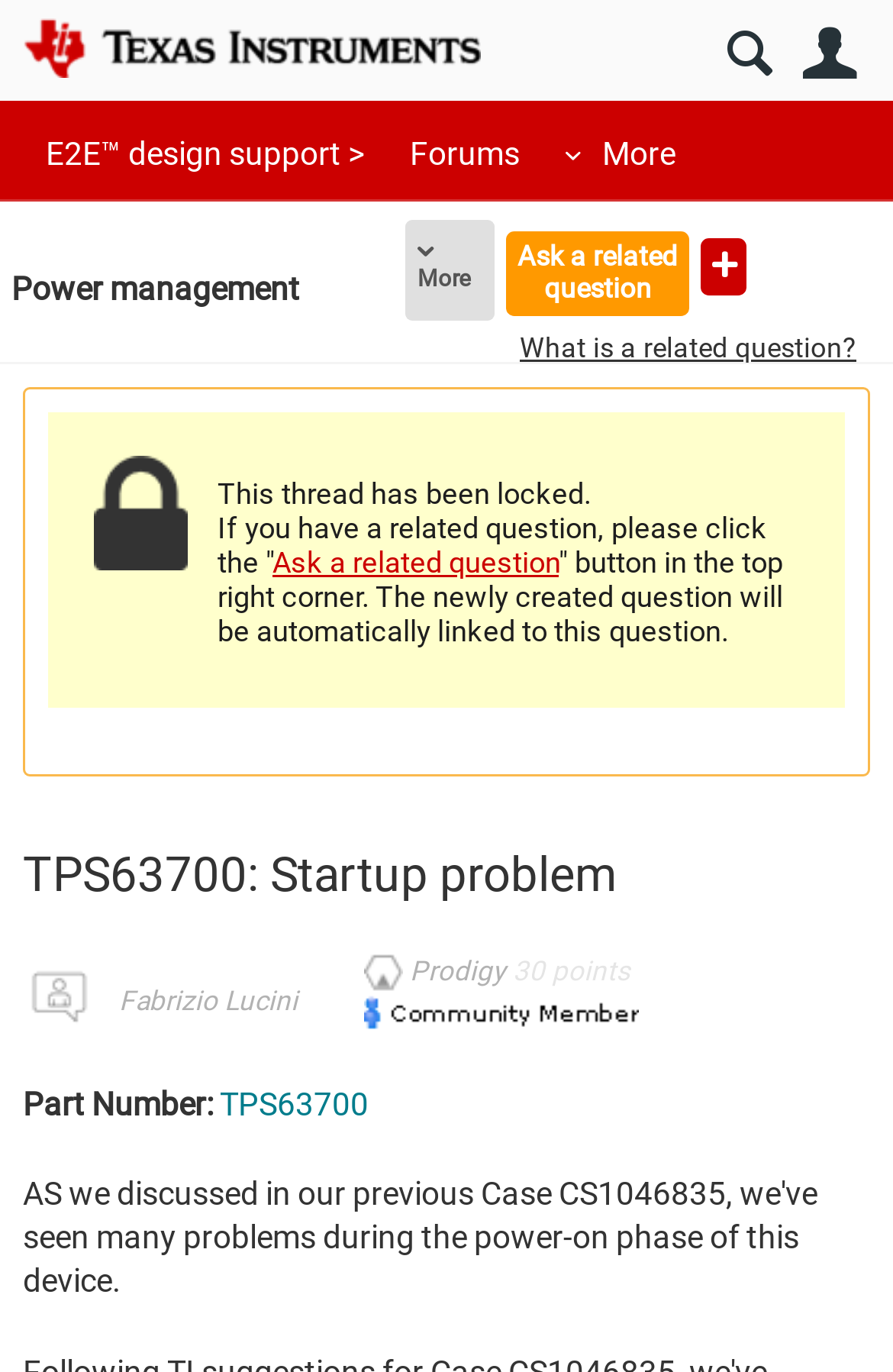Please determine the primary heading and provide its text.

TPS63700: Startup problem